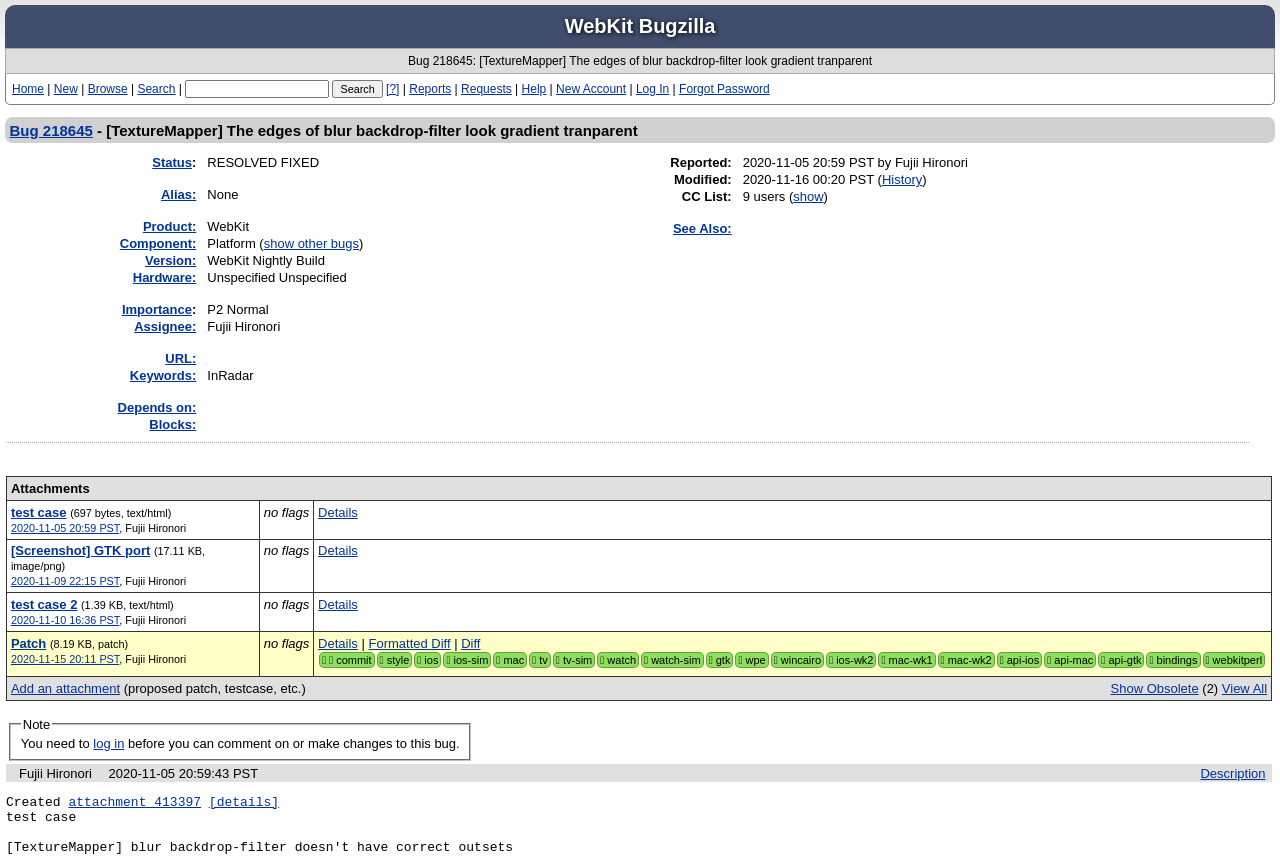Please specify the bounding box coordinates of the clickable region to carry out the following instruction: "Log in to the system". The coordinates should be four float numbers between 0 and 1, in the format [left, top, right, bottom].

[0.497, 0.096, 0.523, 0.112]